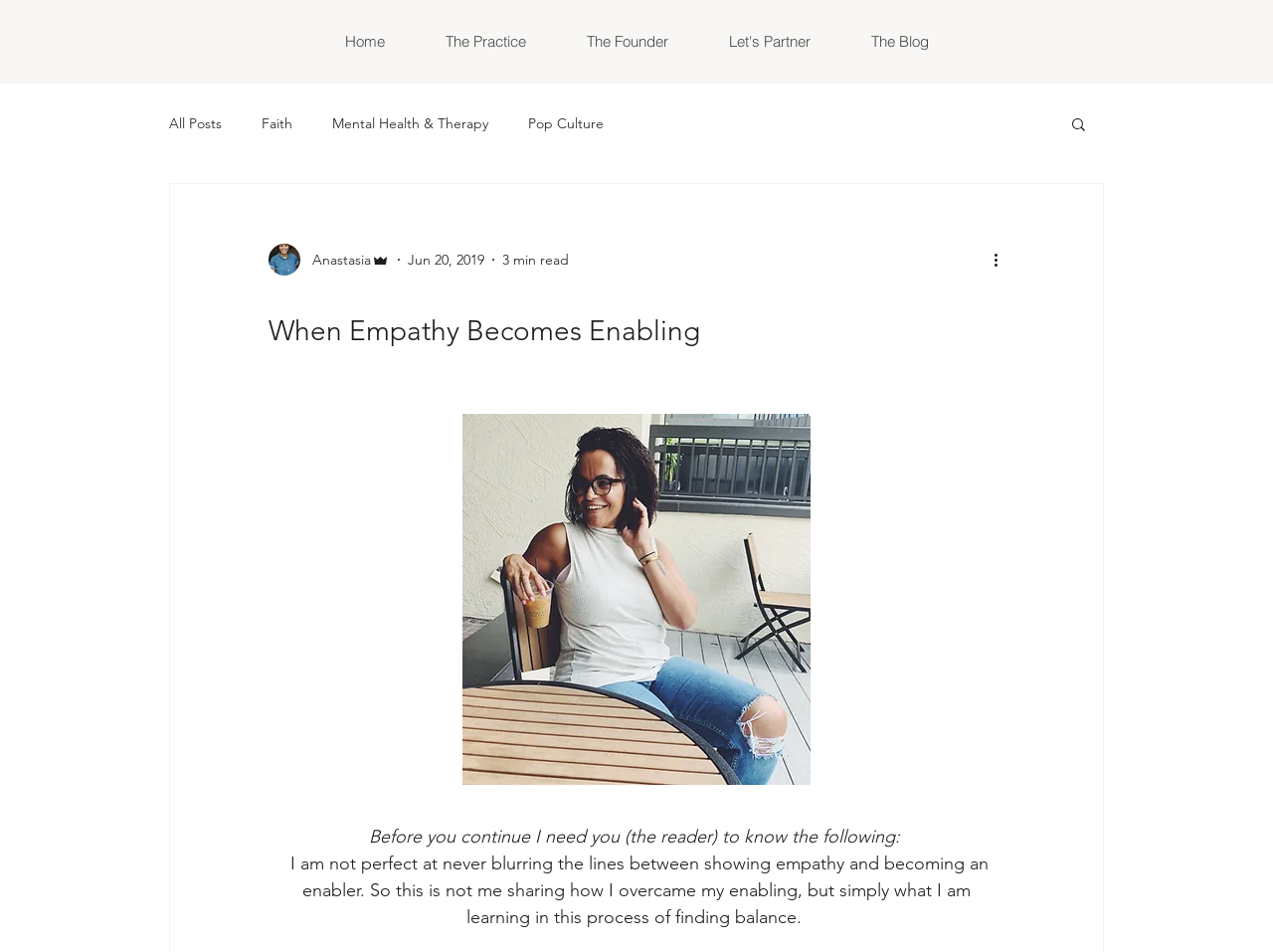Reply to the question with a brief word or phrase: What is the date of the article?

Jun 20, 2019